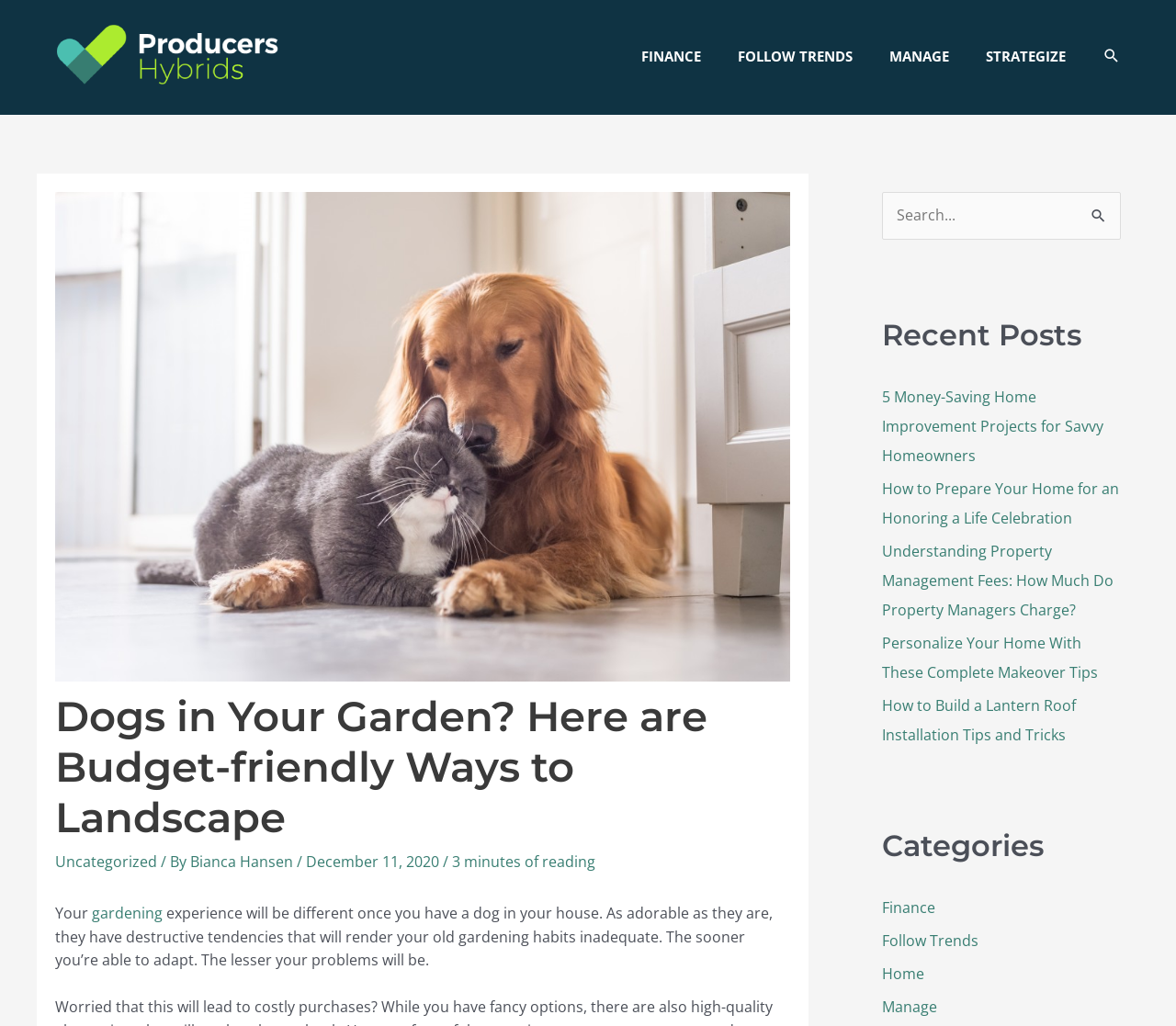Generate a thorough explanation of the webpage's elements.

This webpage is about budget-friendly ways to landscape a garden for dogs. At the top left, there is a logo of "Producers Hybrids" with a link to the homepage. Next to it, there is a navigation menu with links to "FINANCE", "FOLLOW TRENDS", "MANAGE", and "STRATEGIZE". On the top right, there is a search icon with a link to search and a text "SEARCH".

Below the navigation menu, there is a header section with an image of a dog and a cat cuddling. The main title of the article is "Dogs in Your Garden? Here are Budget-friendly Ways to Landscape" with a link to the category "Uncategorized" and the author's name "Bianca Hansen". The article is dated "December 11, 2020" and has a reading time of "3 minutes".

The article starts with a paragraph explaining how having a dog can change one's gardening experience and the need to adapt to their destructive tendencies. The rest of the article is not described in the accessibility tree.

On the right side of the page, there are two complementary sections. The top one has a search box with a label "Search for:" and a search button. The bottom one has a heading "Recent Posts" with a list of links to recent articles, including "5 Money-Saving Home Improvement Projects for Savvy Homeowners", "How to Prepare Your Home for an Honoring a Life Celebration", and others. Below the recent posts, there is a heading "Categories" with links to categories such as "Finance", "Follow Trends", "Home", and "Manage".